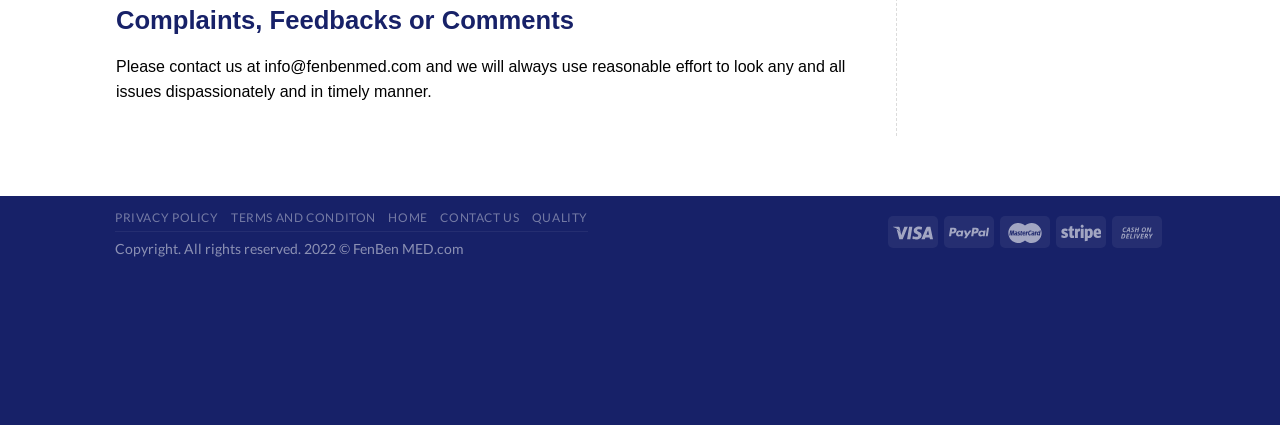How many social media icons are present? Look at the image and give a one-word or short phrase answer.

5